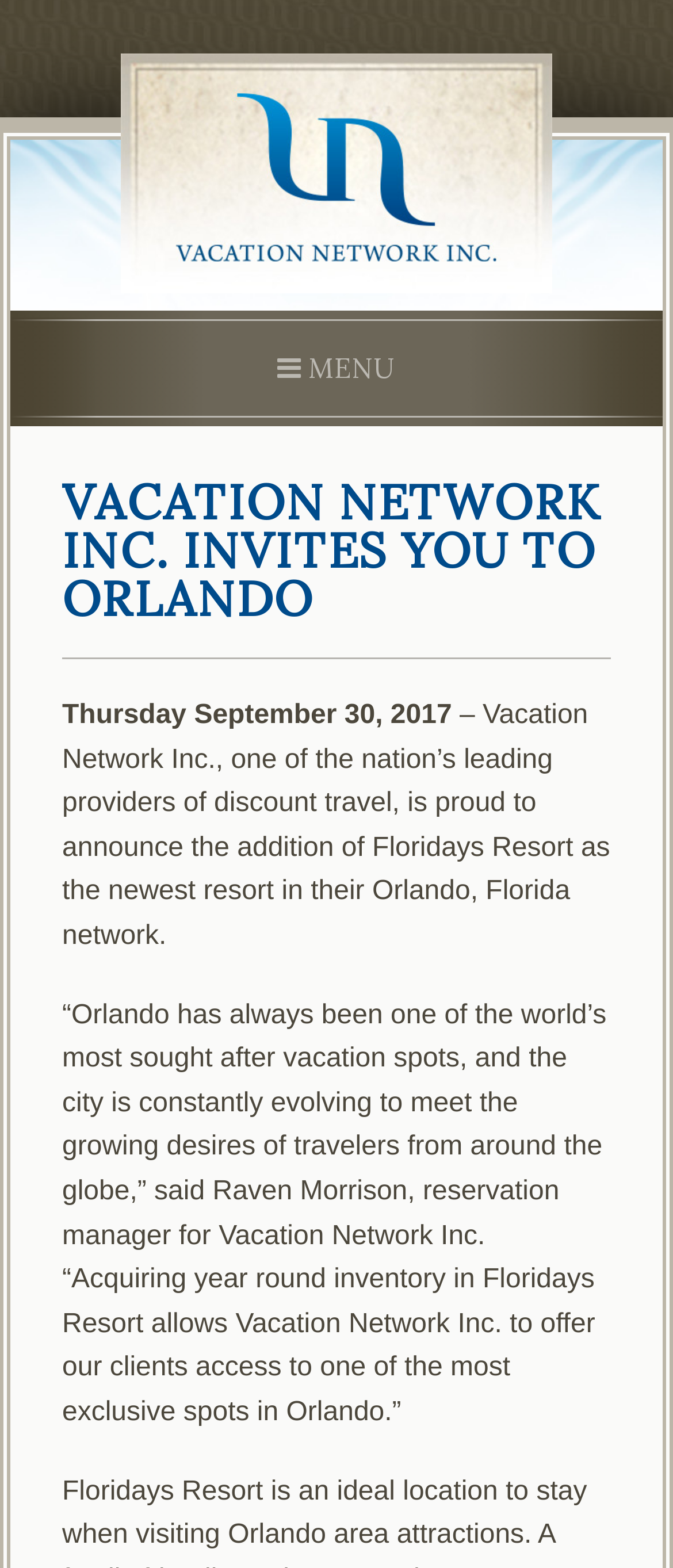What is the type of travel provided by Vacation Network Inc.?
Based on the image, answer the question in a detailed manner.

The text describes Vacation Network Inc. as one of the nation’s leading providers of discount travel, indicating that they offer discounted travel options.